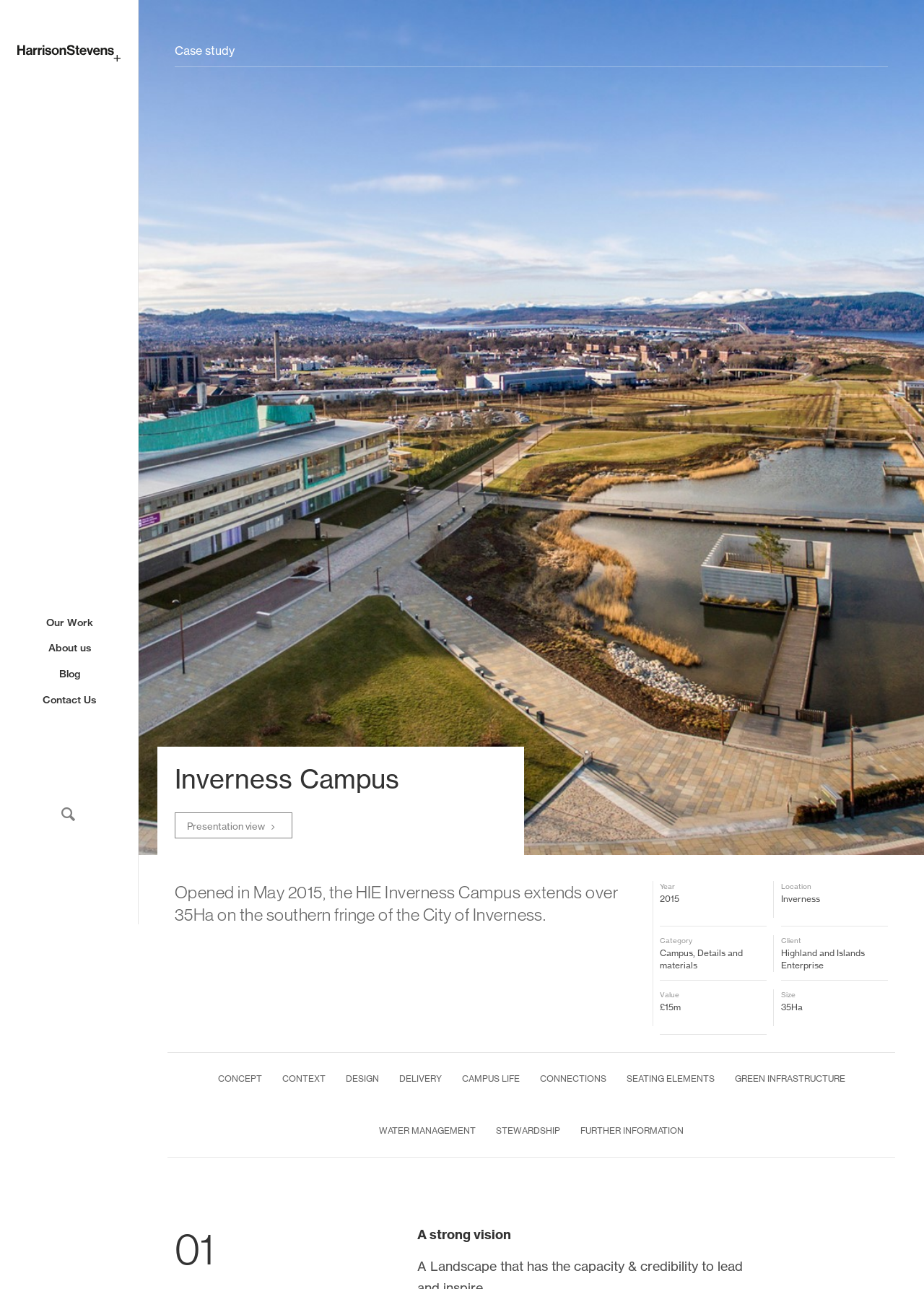Determine the bounding box coordinates for the UI element described. Format the coordinates as (top-left x, top-left y, bottom-right x, bottom-right y) and ensure all values are between 0 and 1. Element description: title="Harrison Stevens homepage"

[0.019, 0.032, 0.13, 0.051]